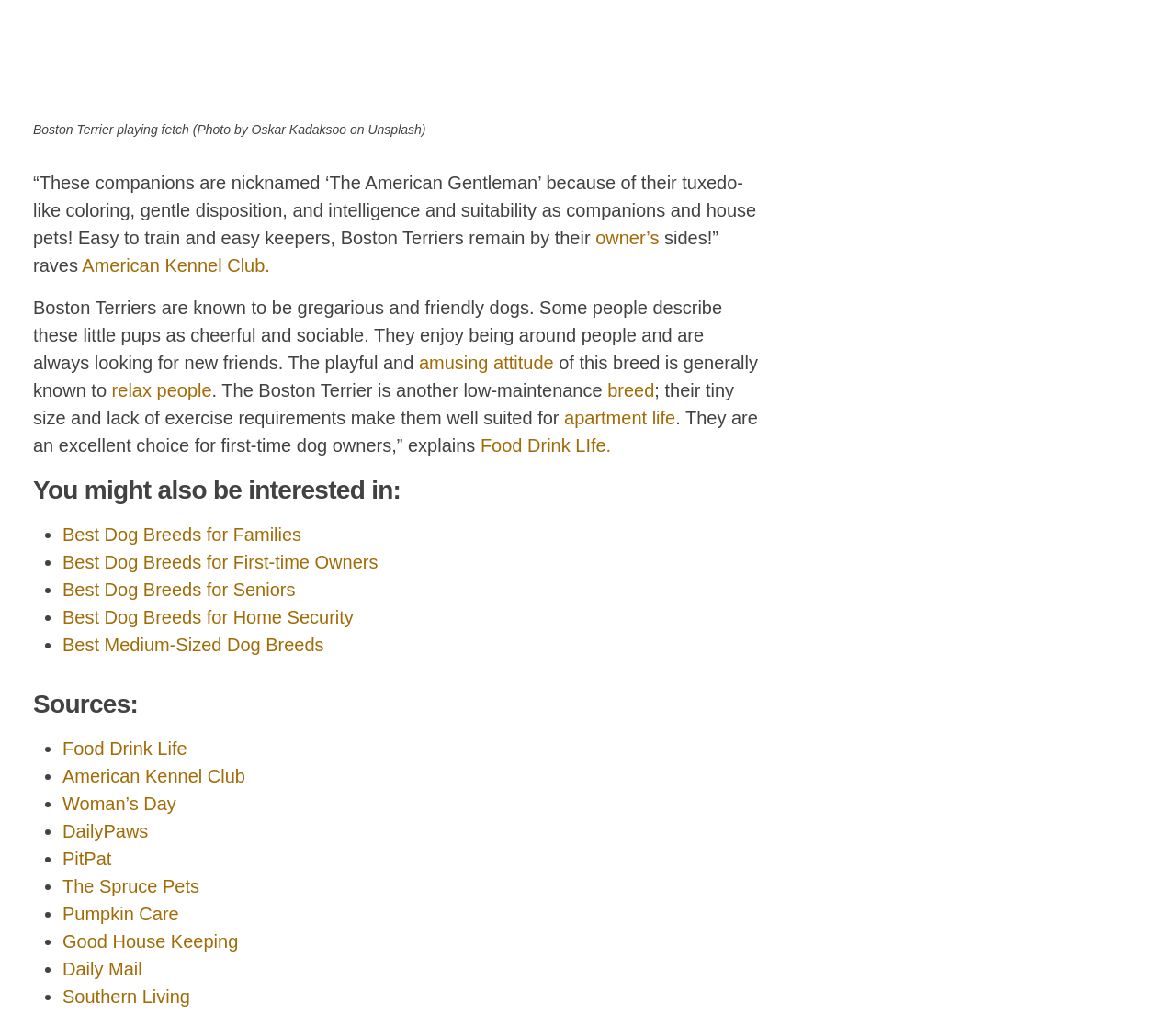Based on the image, please respond to the question with as much detail as possible:
What is the source of the information about Boston Terriers?

The webpage lists several sources of information, including the American Kennel Club, which is mentioned as a reference for information about Boston Terriers.